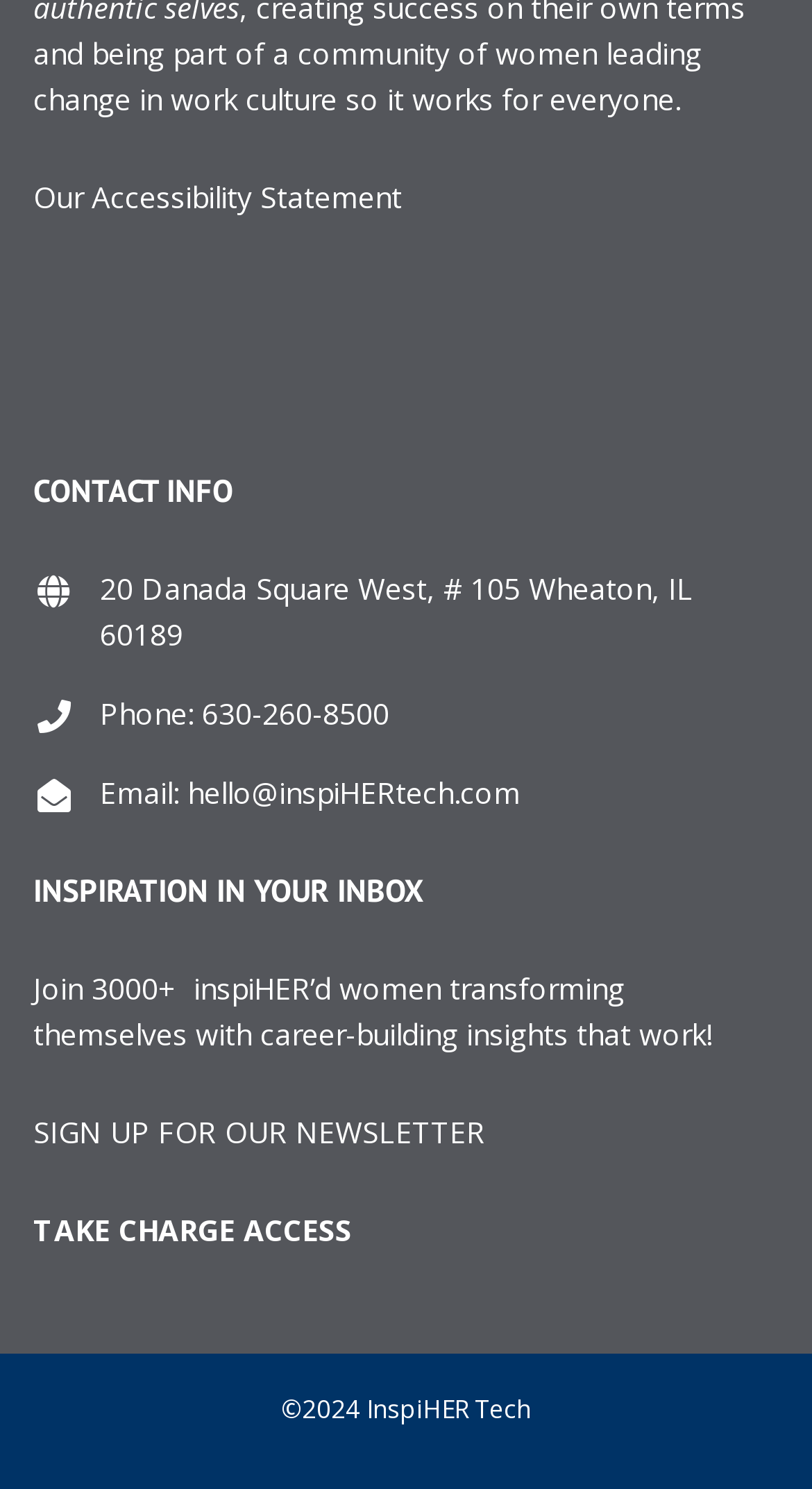Based on the element description SIGN UP FOR OUR NEWSLETTER, identify the bounding box coordinates for the UI element. The coordinates should be in the format (top-left x, top-left y, bottom-right x, bottom-right y) and within the 0 to 1 range.

[0.041, 0.747, 0.597, 0.773]